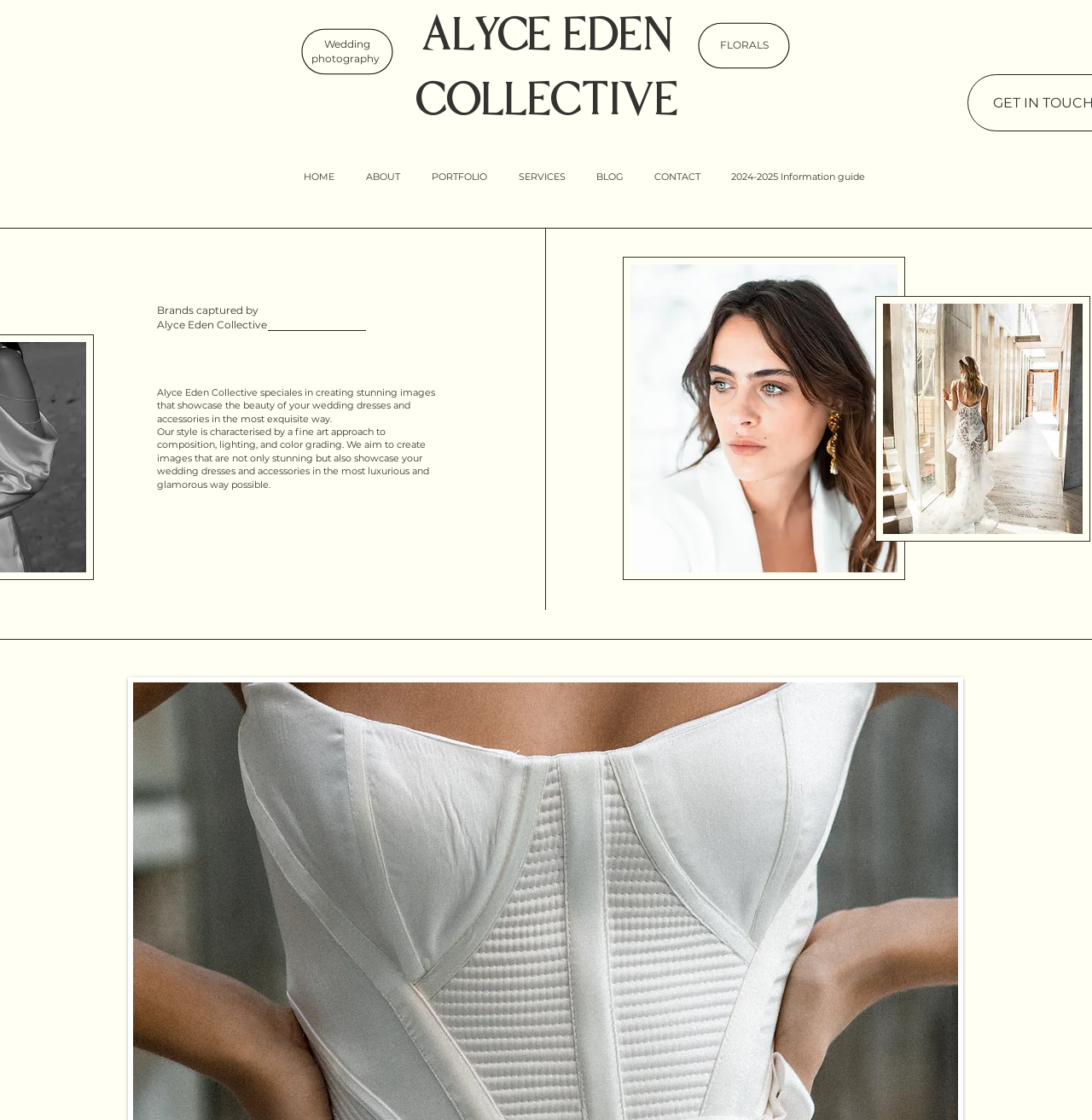Determine the bounding box coordinates (top-left x, top-left y, bottom-right x, bottom-right y) of the UI element described in the following text: SERVICES

[0.46, 0.144, 0.532, 0.172]